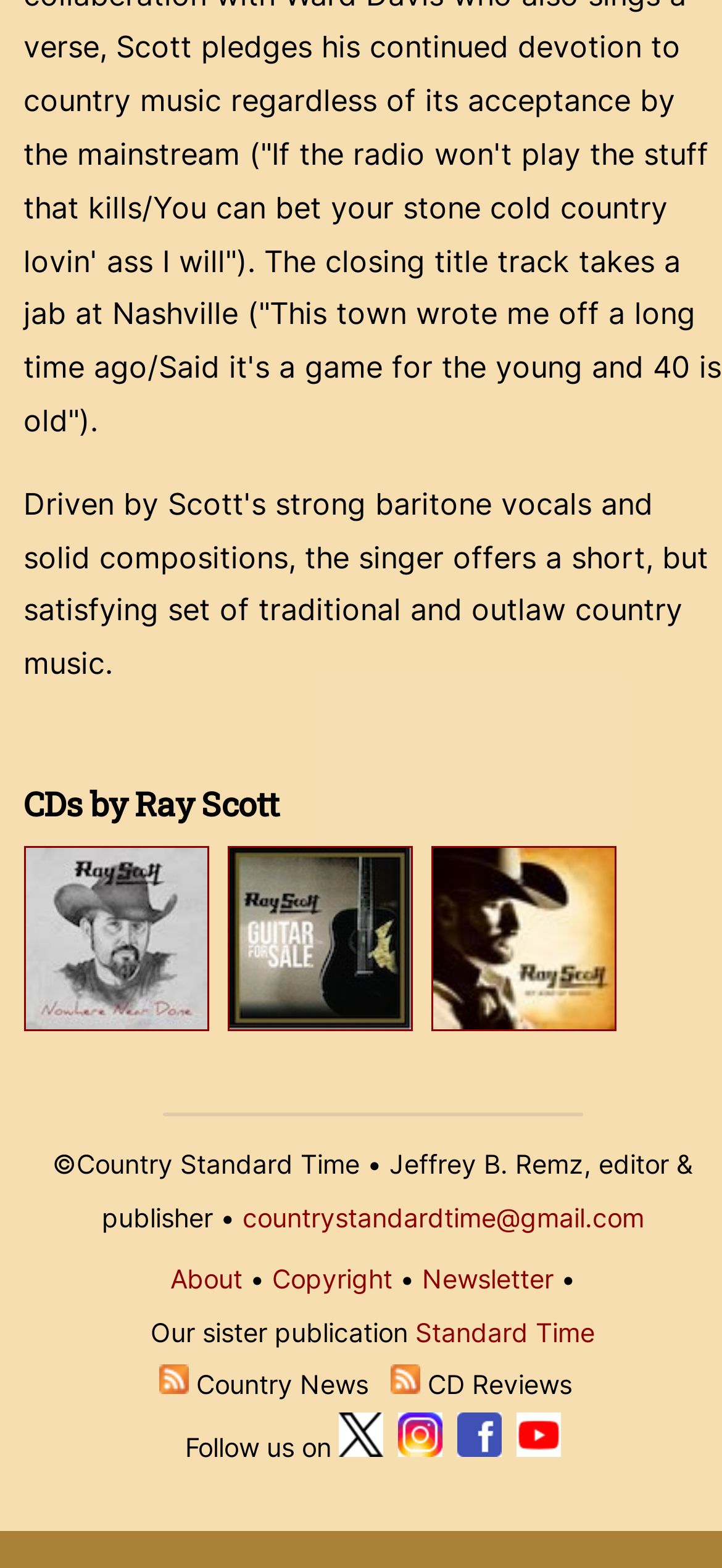What is the title of the webpage?
Please analyze the image and answer the question with as much detail as possible.

The title of the webpage is 'CDs by Ray Scott' which is indicated by the heading element at the top of the page with a bounding box of [0.033, 0.496, 1.0, 0.53].